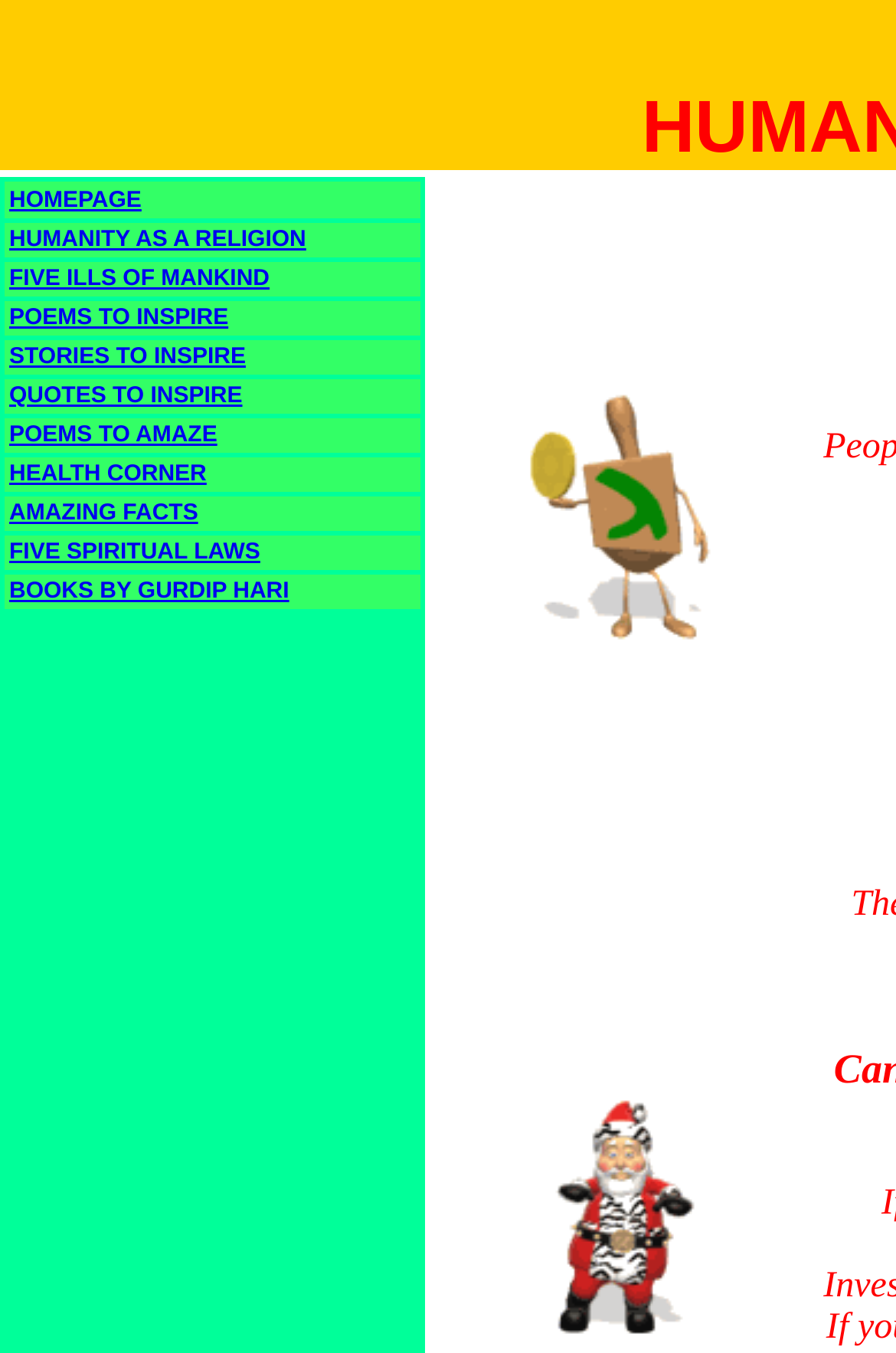Please find the bounding box coordinates of the section that needs to be clicked to achieve this instruction: "Read QUOTES TO INSPIRE".

[0.01, 0.284, 0.271, 0.302]